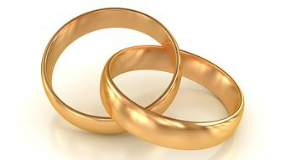What do the rings often represent?
Refer to the screenshot and deliver a thorough answer to the question presented.

The gold wedding rings are often associated with the institution of marriage, signifying not only a legal contract between two individuals but also a deep emotional bond that exists between partners in a romantic relationship.